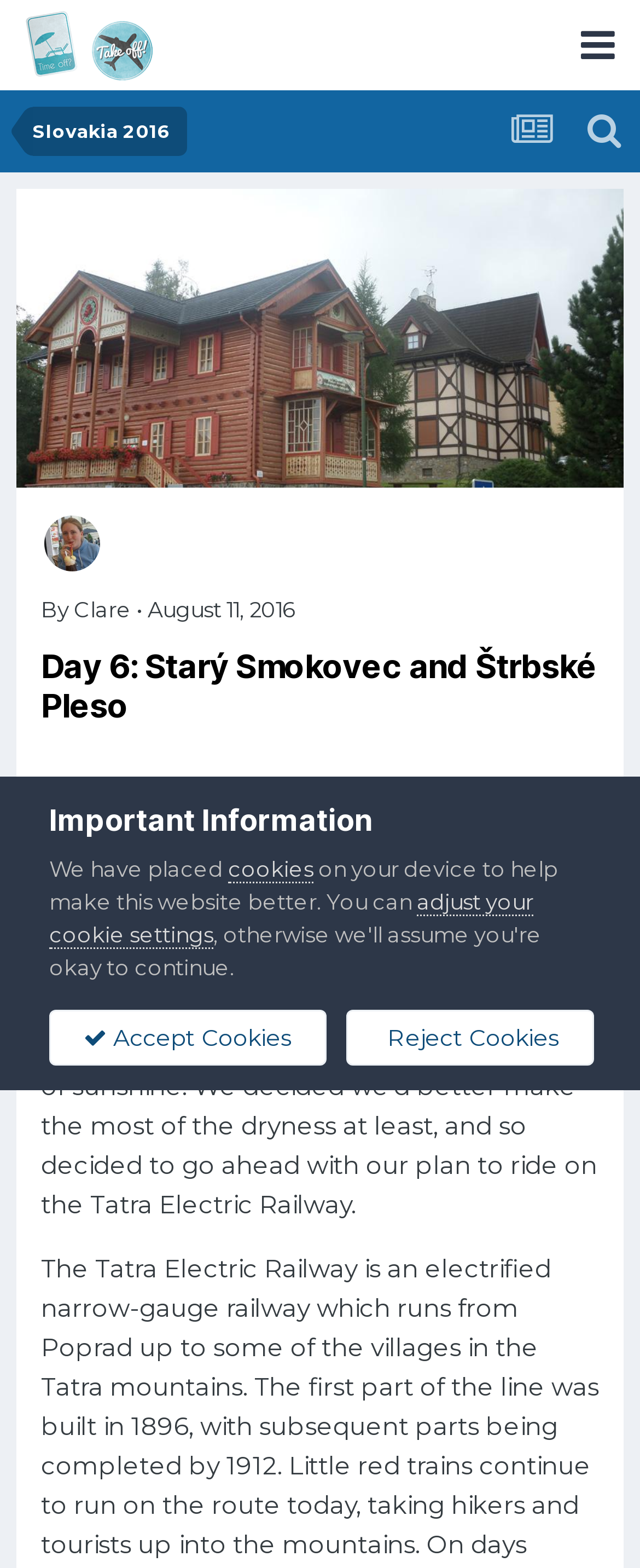Please locate the bounding box coordinates of the element that should be clicked to achieve the given instruction: "view Slovakia 2016 page".

[0.051, 0.068, 0.267, 0.099]